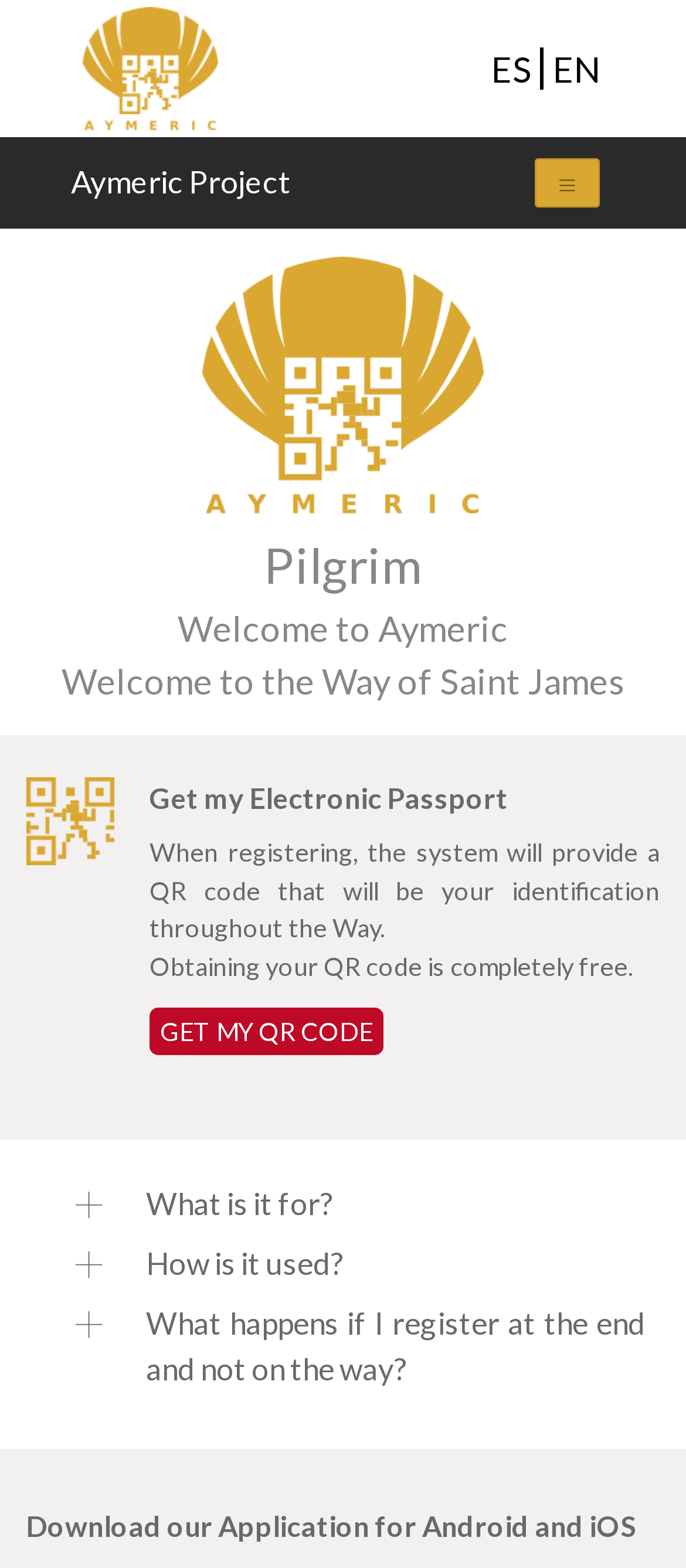Provide the bounding box coordinates of the HTML element described by the text: "Videos & Galleries". The coordinates should be in the format [left, top, right, bottom] with values between 0 and 1.

None